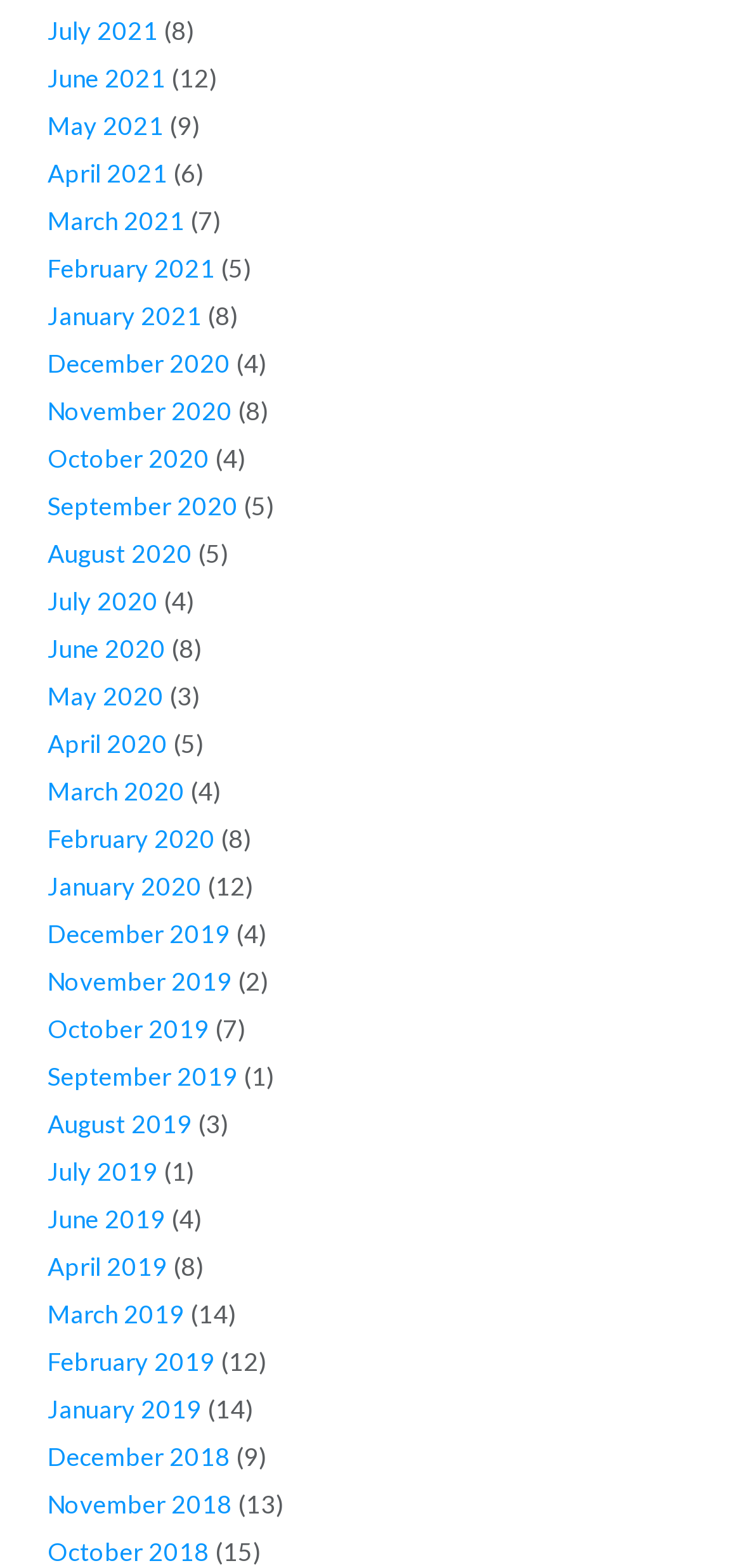Answer the question using only one word or a concise phrase: How many months are available in total?

36